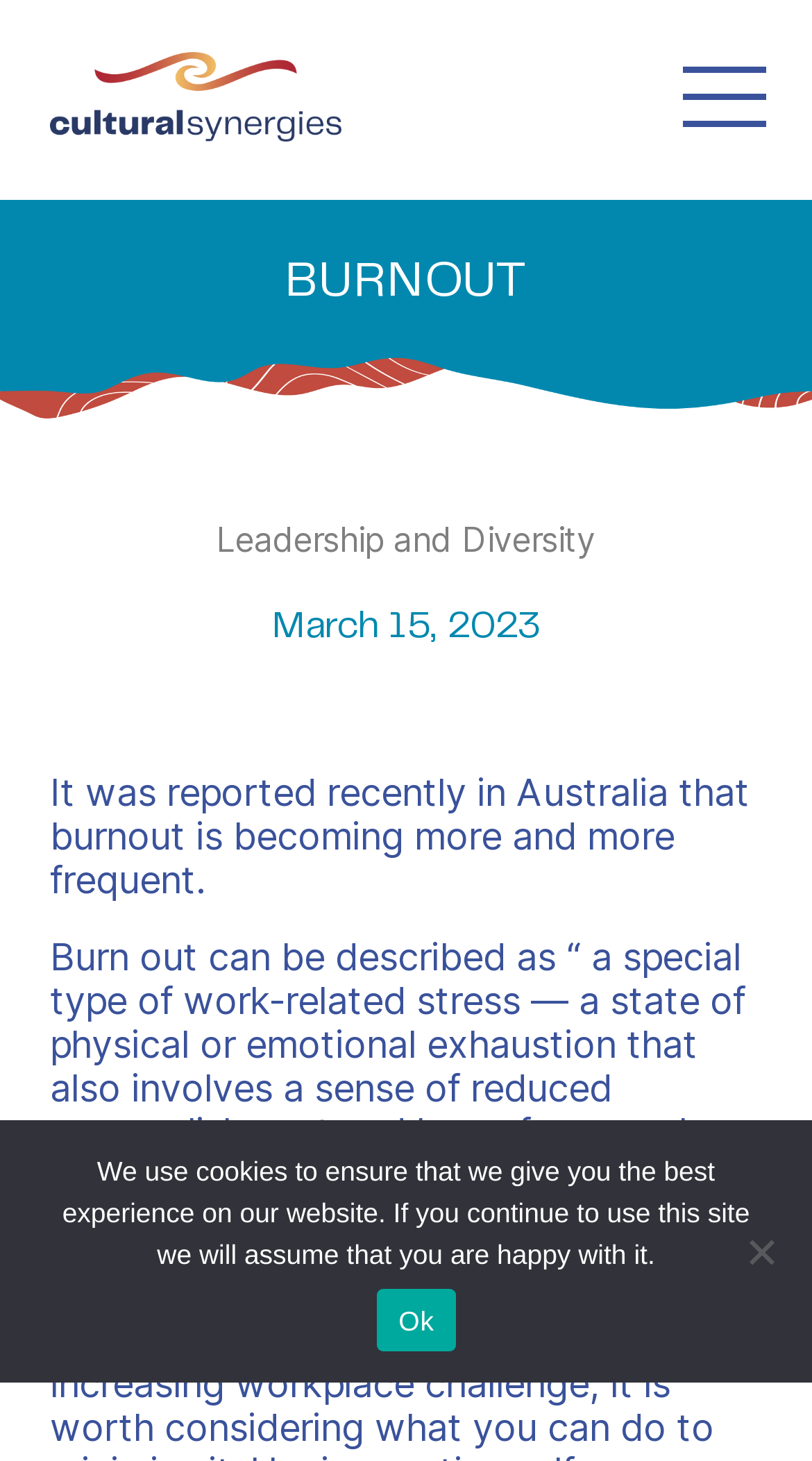What is the purpose of the cookie notice?
Refer to the image and provide a detailed answer to the question.

The purpose of the cookie notice is to inform users that the website uses cookies to ensure the best experience, and to provide an option to accept or decline cookie usage.